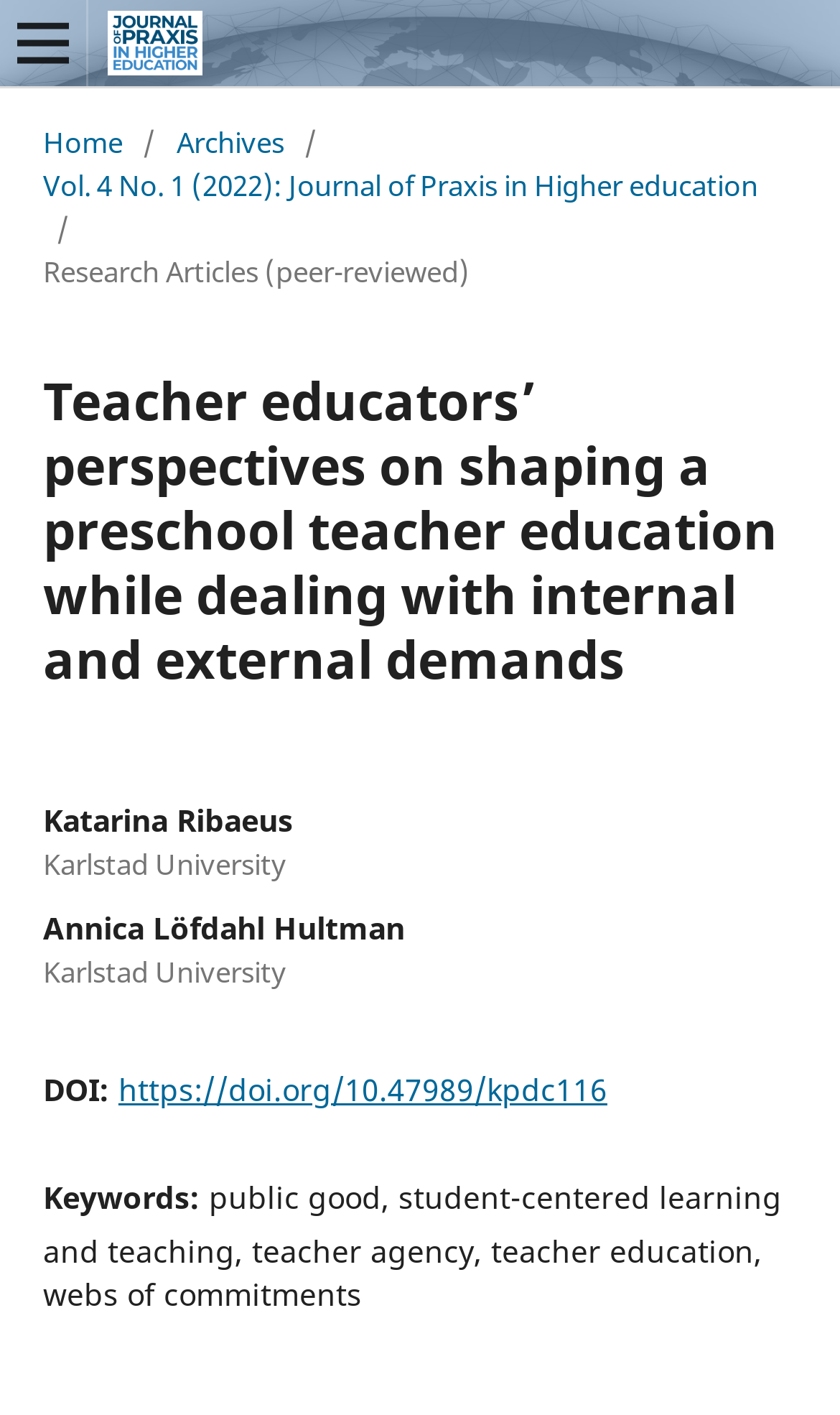Using the given element description, provide the bounding box coordinates (top-left x, top-left y, bottom-right x, bottom-right y) for the corresponding UI element in the screenshot: Open Menu

[0.0, 0.0, 0.103, 0.061]